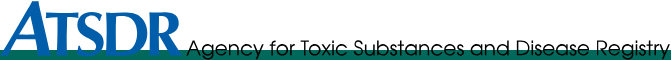Use the information in the screenshot to answer the question comprehensively: What is written below the acronym 'ATSDR'?

The caption states that the acronym 'ATSDR' is followed by the full name of the agency written in a smaller, elegant font below, which indicates that the full name of the agency is written below the acronym 'ATSDR'.